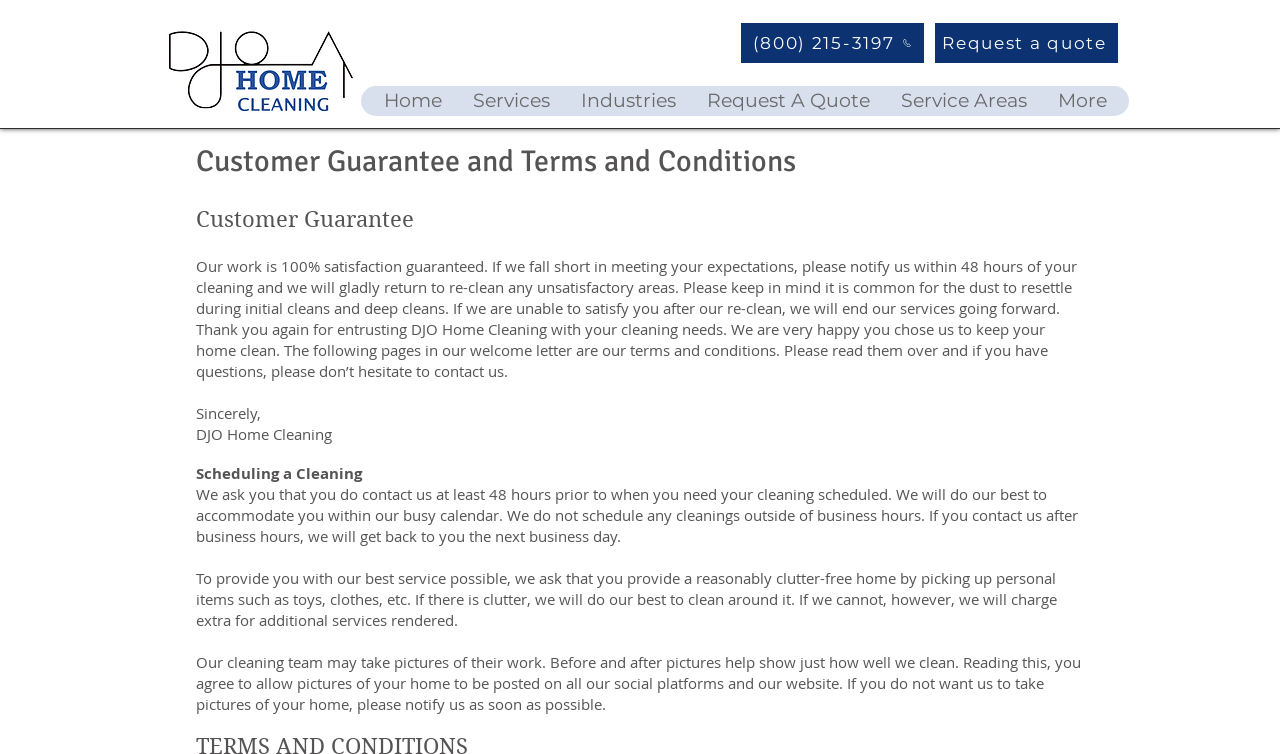What happens if the company is unable to satisfy a customer after a re-clean?
Answer the question in a detailed and comprehensive manner.

If the company is unable to satisfy a customer after a re-clean, they will end their services going forward, as stated in their customer guarantee and terms and conditions.